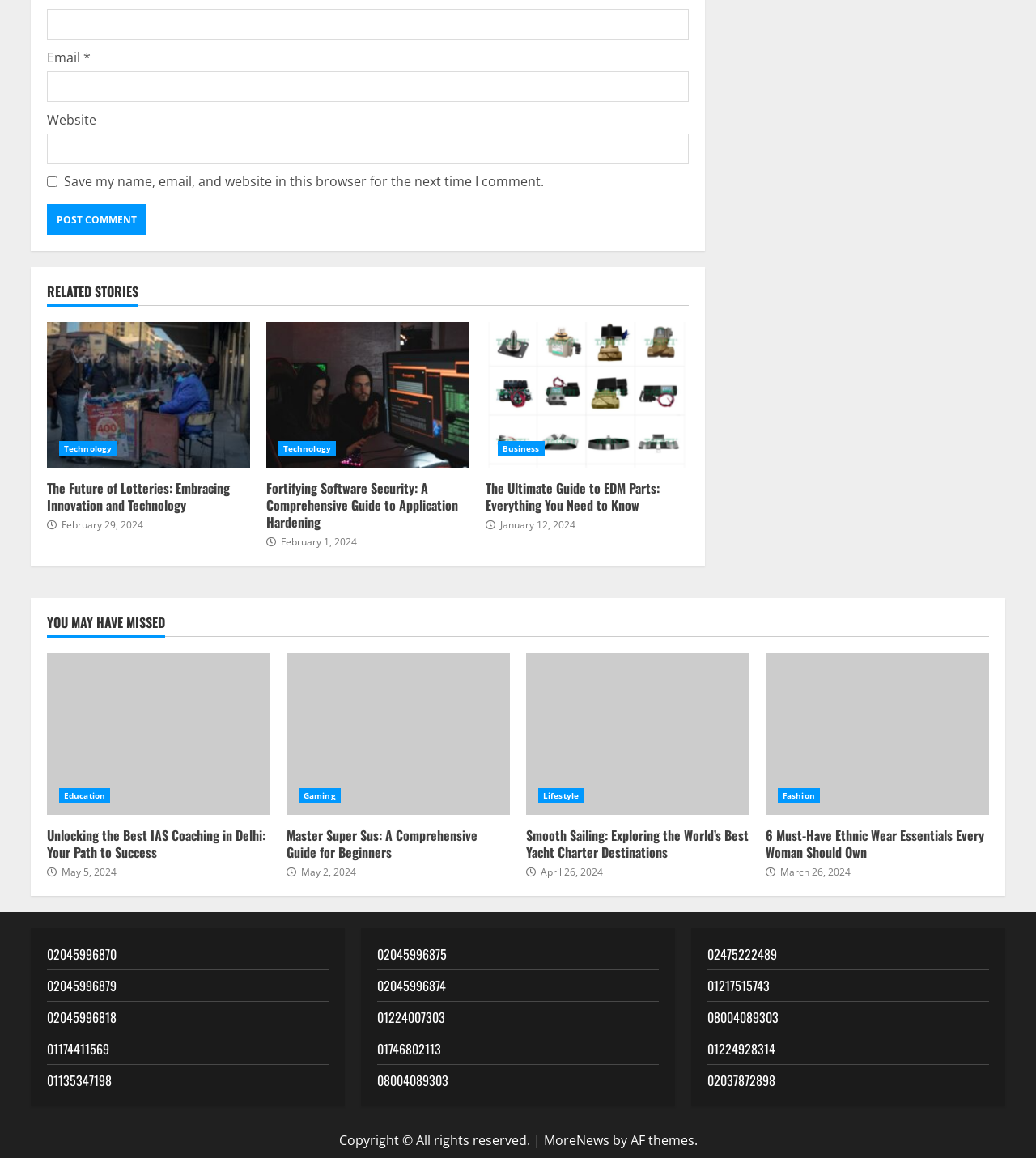Reply to the question with a brief word or phrase: What is the purpose of the checkbox?

Save comment info